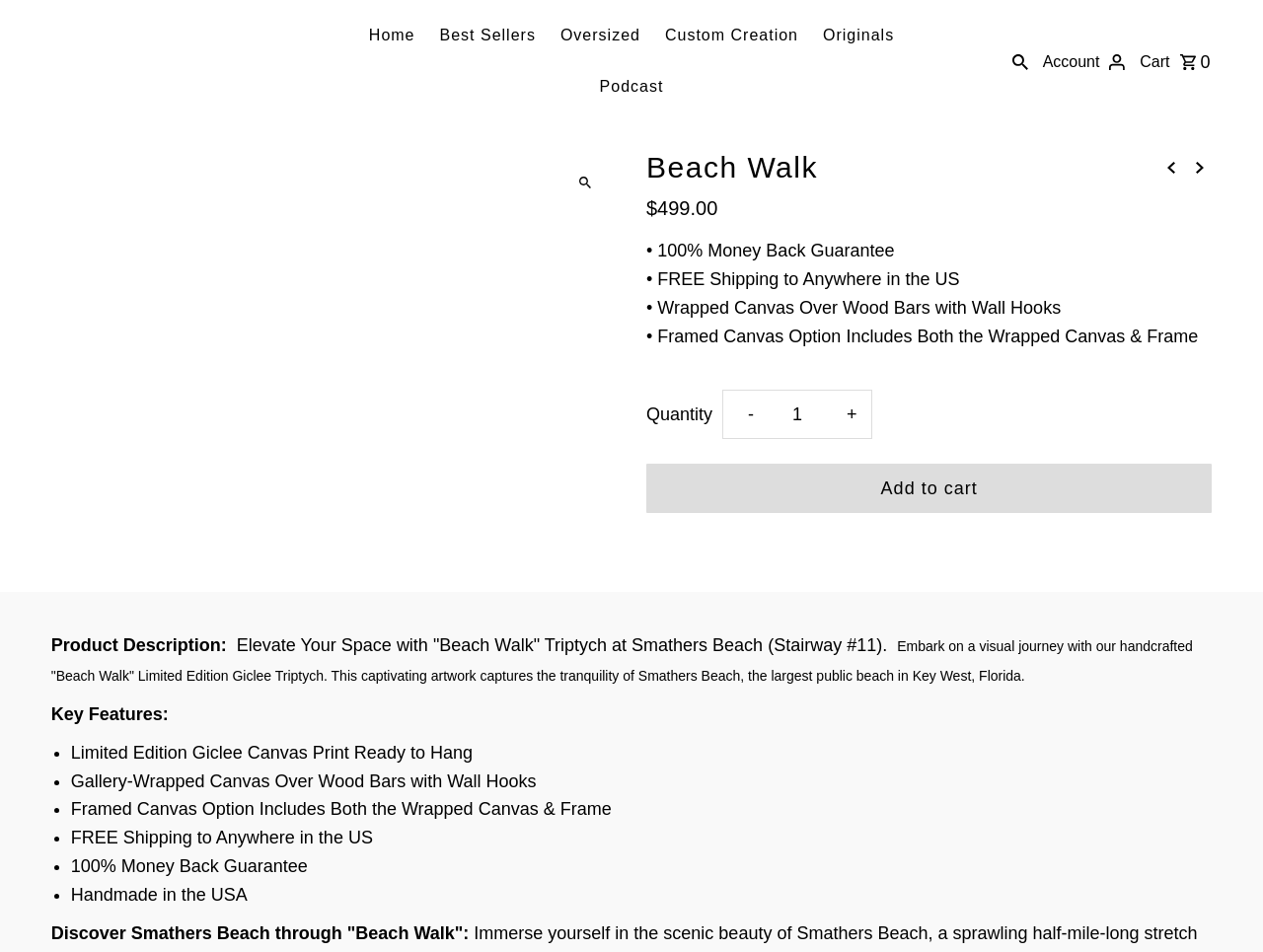Can you determine the bounding box coordinates of the area that needs to be clicked to fulfill the following instruction: "Click on Home"?

[0.284, 0.012, 0.336, 0.063]